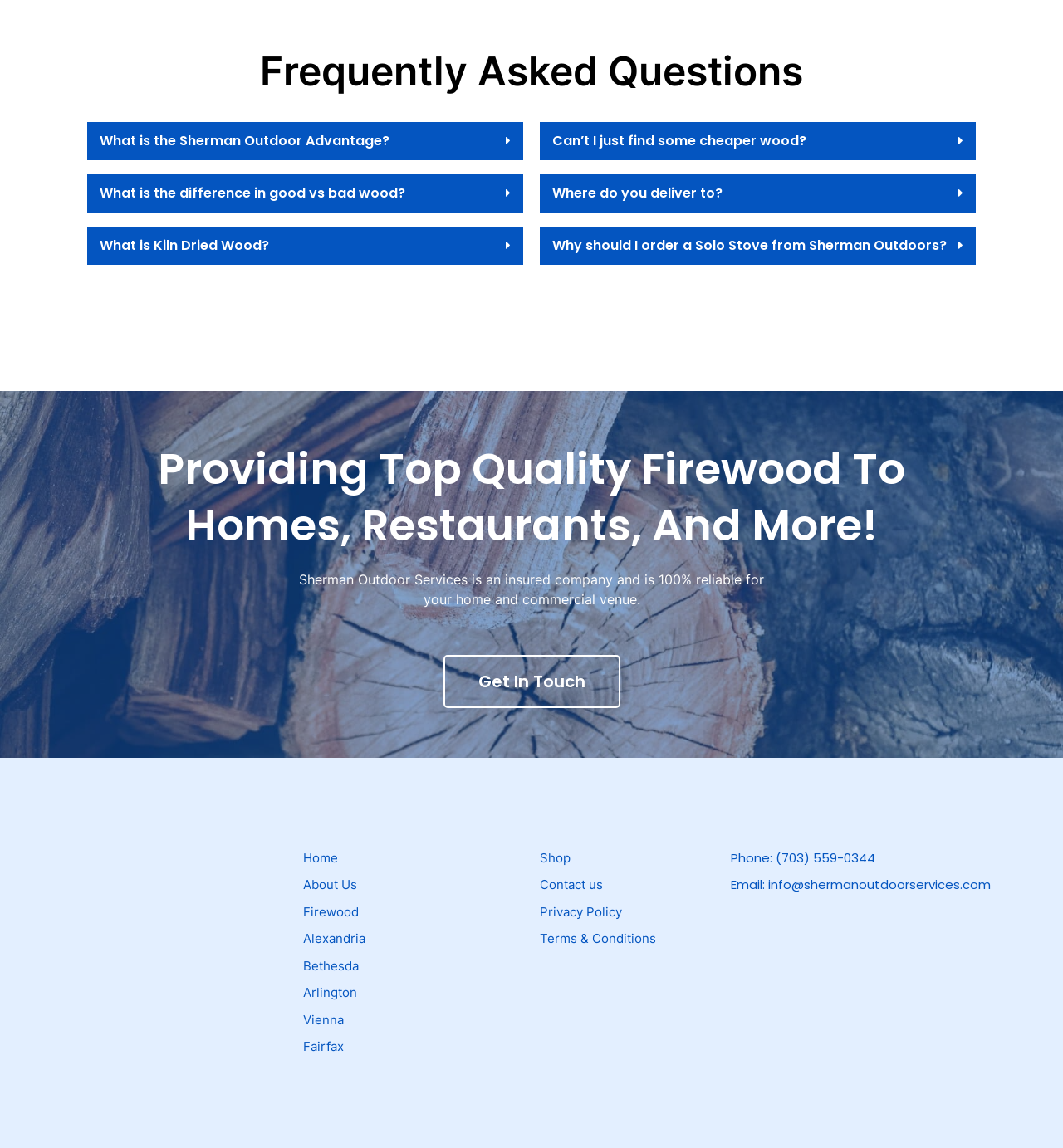Given the element description, predict the bounding box coordinates in the format (top-left x, top-left y, bottom-right x, bottom-right y). Make sure all values are between 0 and 1. Here is the element description: About Us

[0.285, 0.763, 0.492, 0.779]